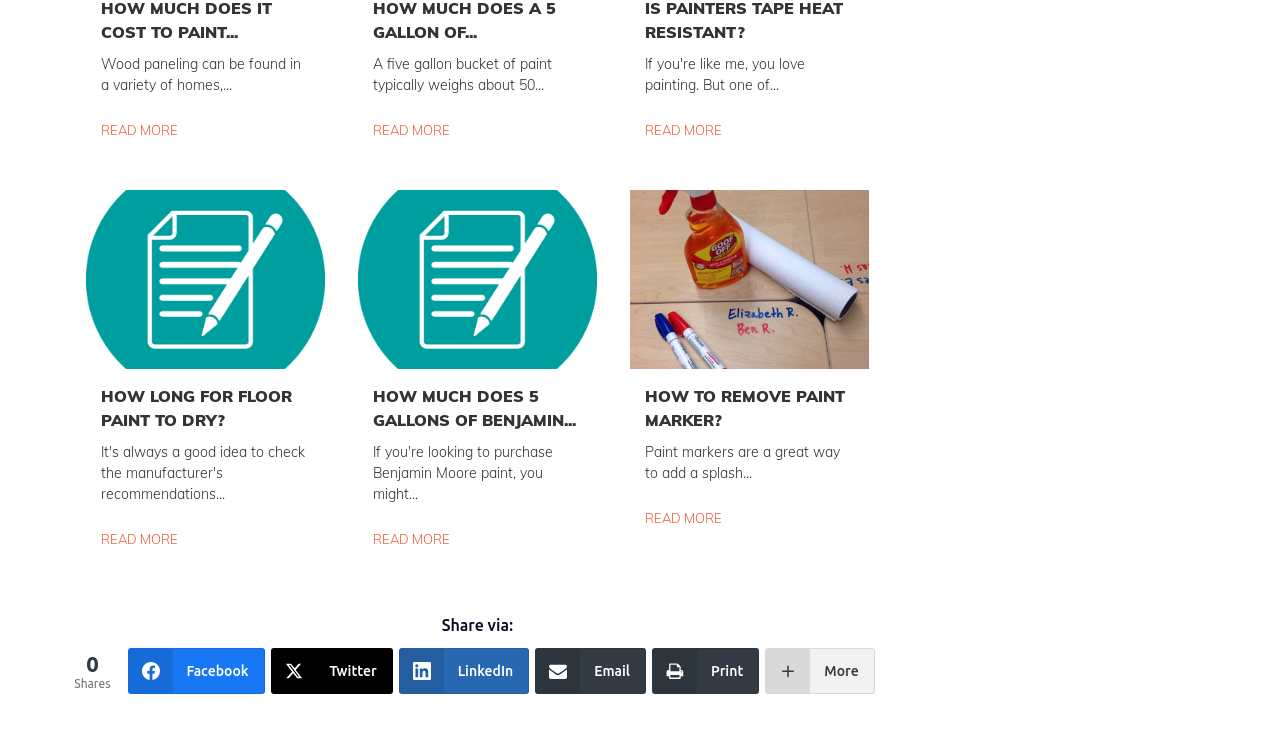Locate the bounding box coordinates of the area you need to click to fulfill this instruction: 'Share this article on Facebook'. The coordinates must be in the form of four float numbers ranging from 0 to 1: [left, top, right, bottom].

[0.1, 0.884, 0.207, 0.947]